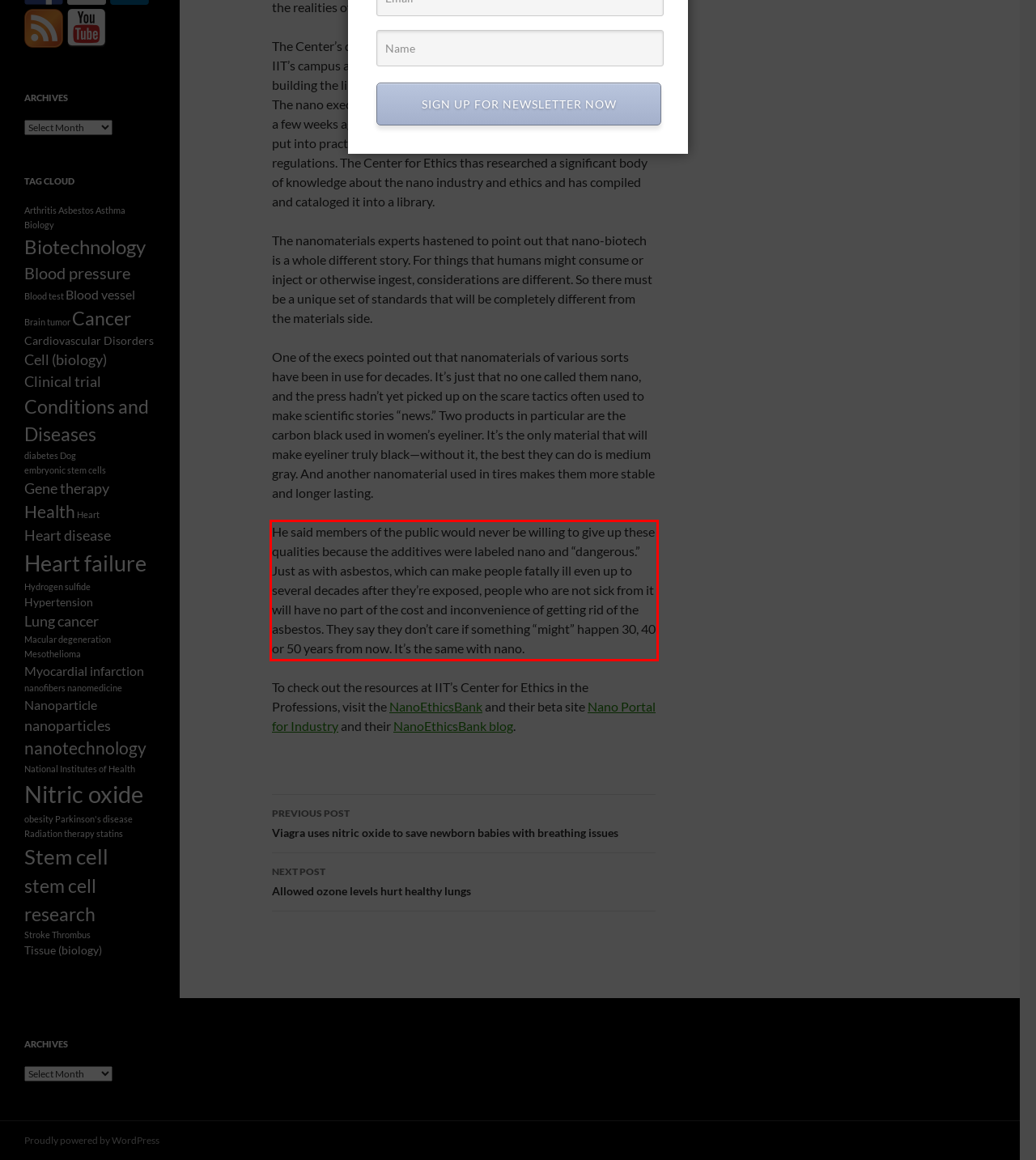You have a screenshot of a webpage with a red bounding box. Identify and extract the text content located inside the red bounding box.

He said members of the public would never be willing to give up these qualities because the additives were labeled nano and “dangerous.” Just as with asbestos, which can make people fatally ill even up to several decades after they’re exposed, people who are not sick from it will have no part of the cost and inconvenience of getting rid of the asbestos. They say they don’t care if something “might” happen 30, 40 or 50 years from now. It’s the same with nano.